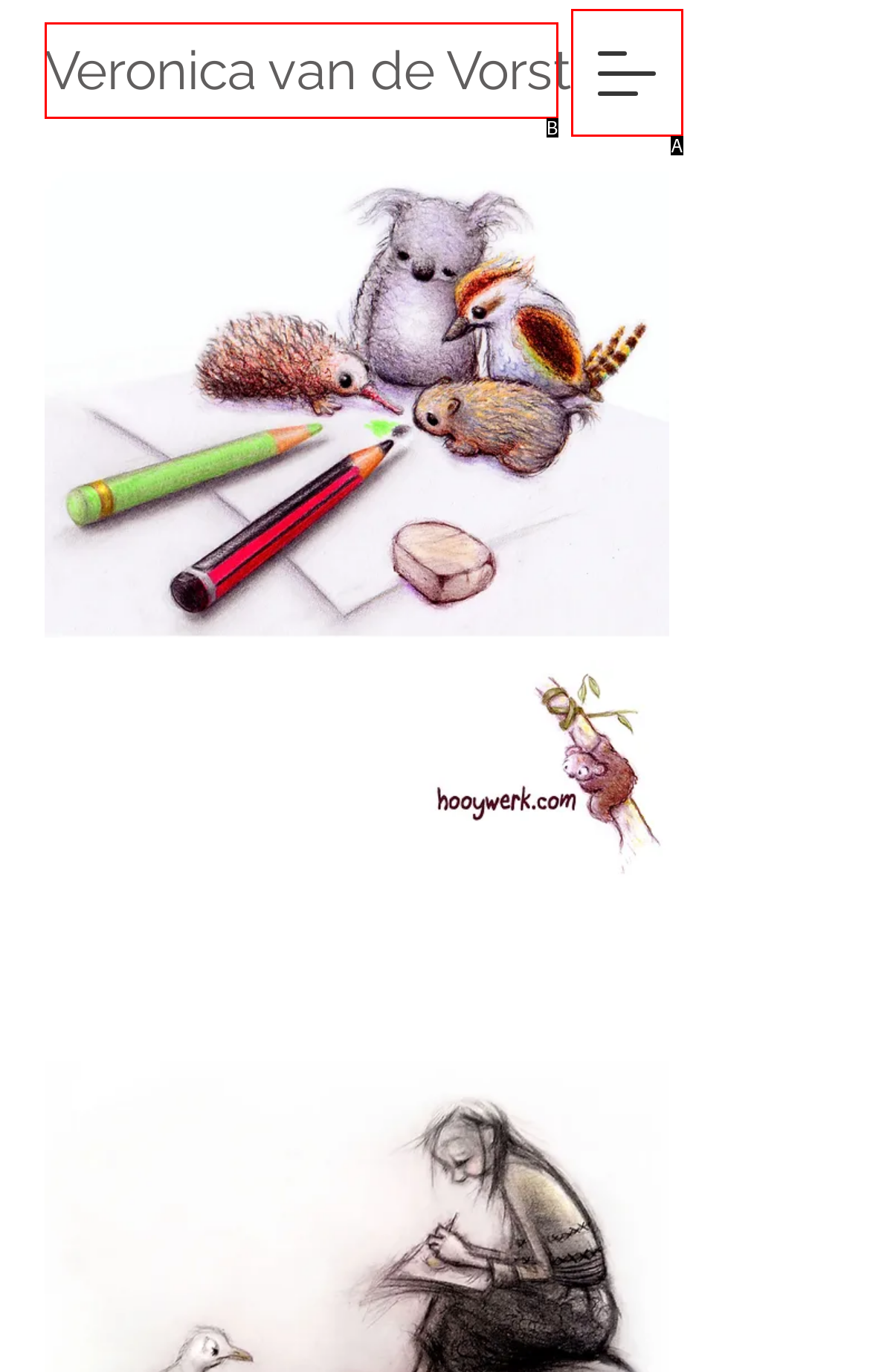Identify the letter of the option that best matches the following description: Veronica van de Vorst. Respond with the letter directly.

B